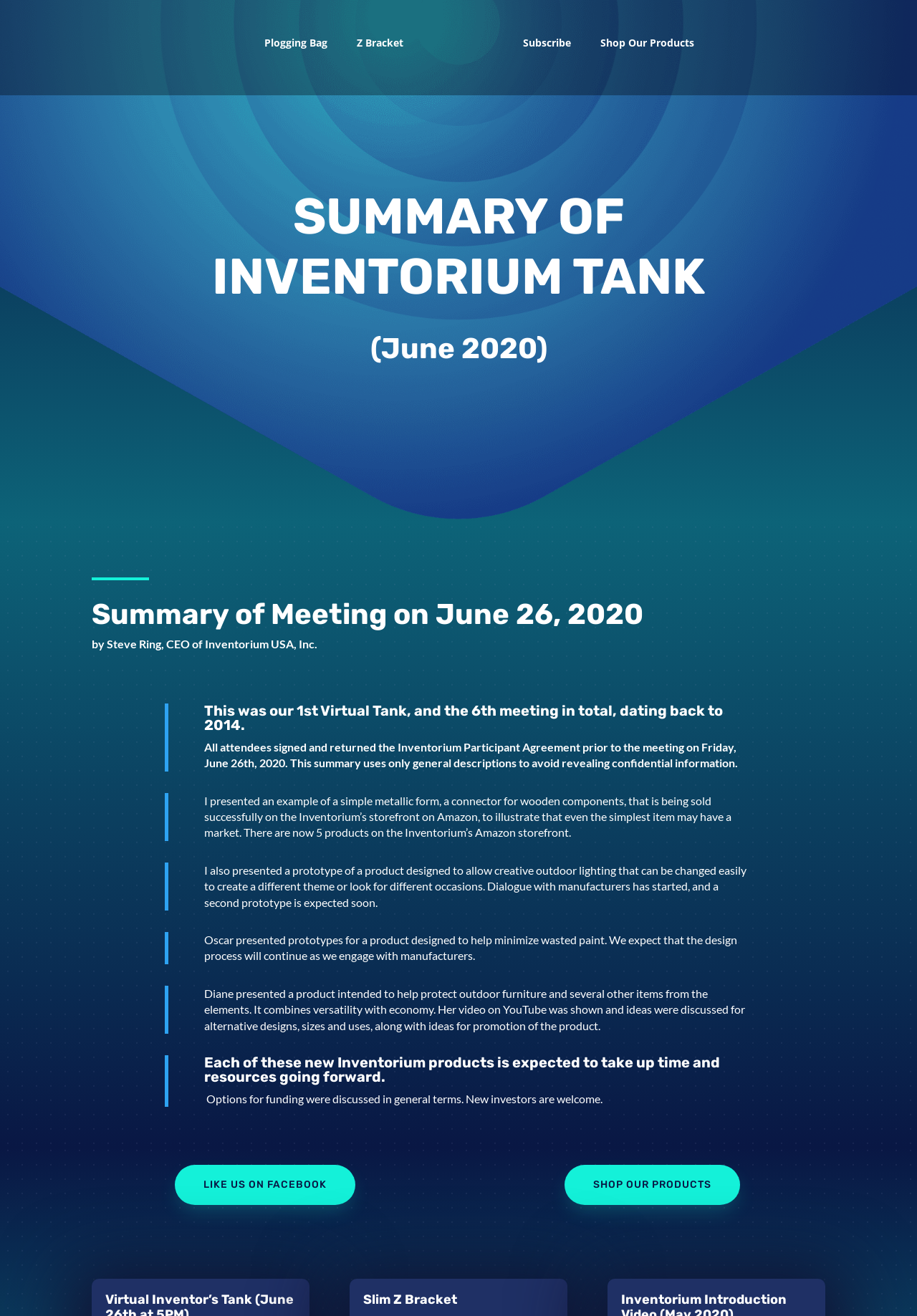Determine the bounding box coordinates of the region that needs to be clicked to achieve the task: "Subscribe to the newsletter".

[0.57, 0.029, 0.623, 0.064]